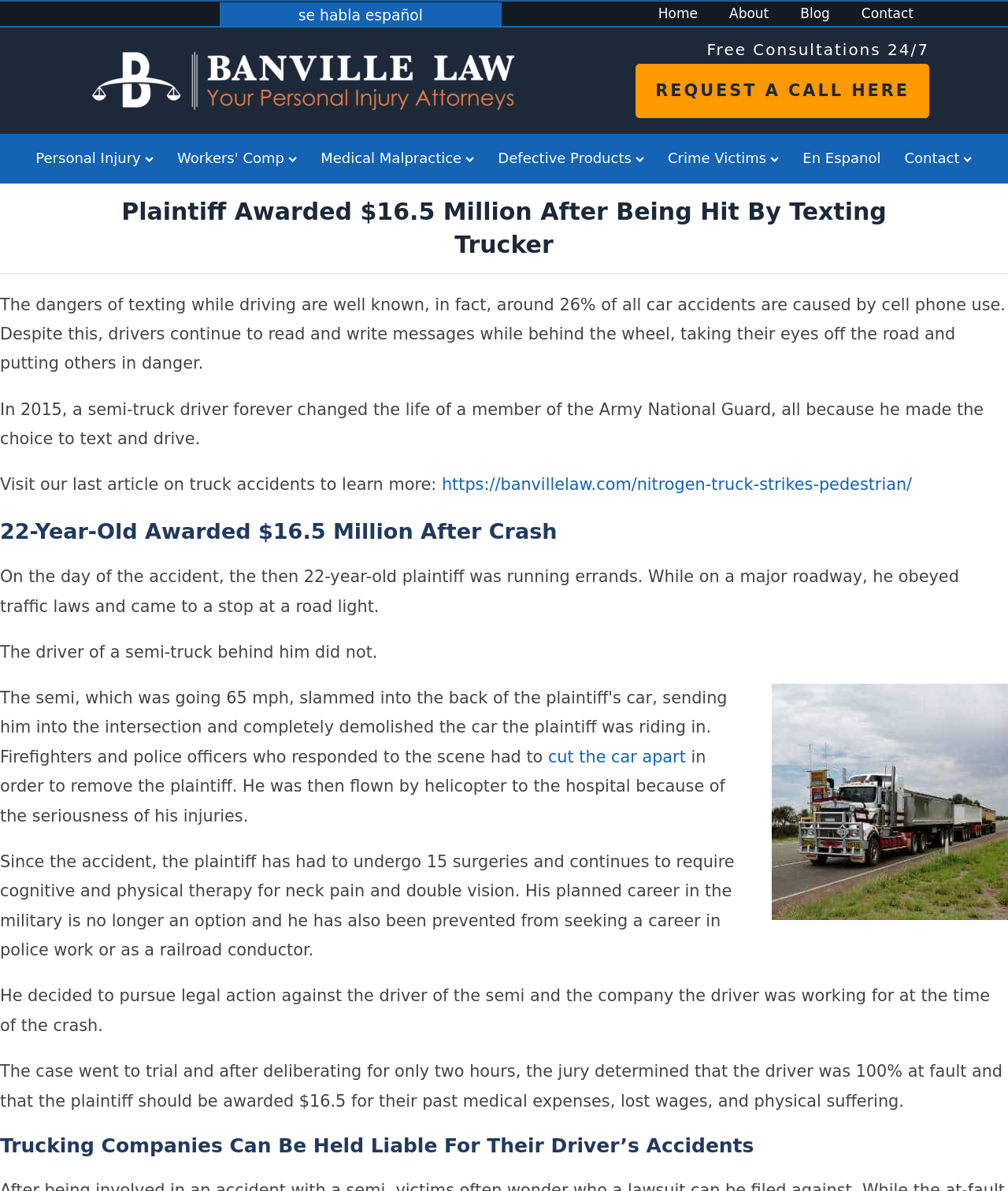Could you determine the bounding box coordinates of the clickable element to complete the instruction: "Contact Banville Law"? Provide the coordinates as four float numbers between 0 and 1, i.e., [left, top, right, bottom].

[0.893, 0.113, 0.968, 0.154]